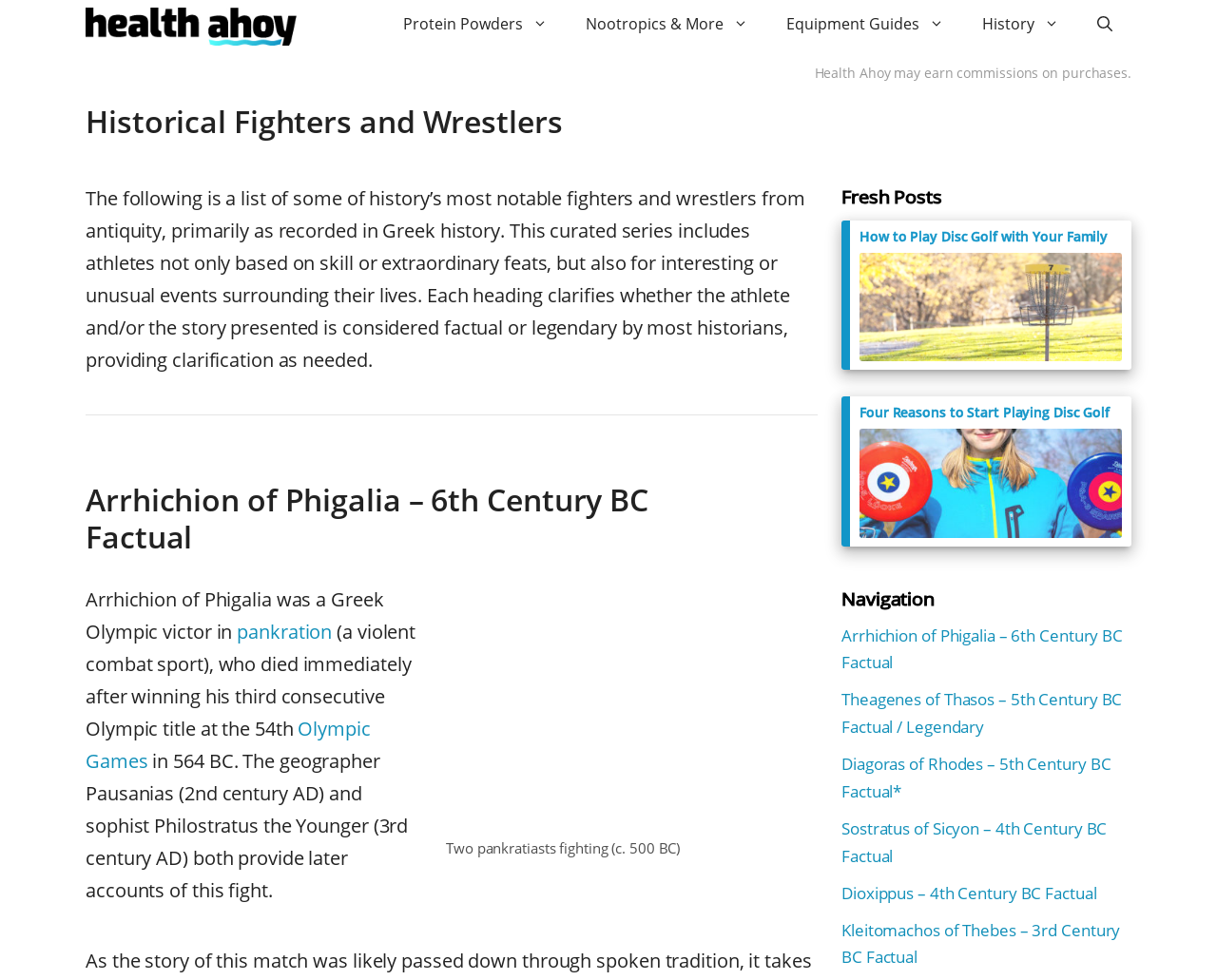What is the topic of the main article?
Using the image, answer in one word or phrase.

Historical Fighters and Wrestlers